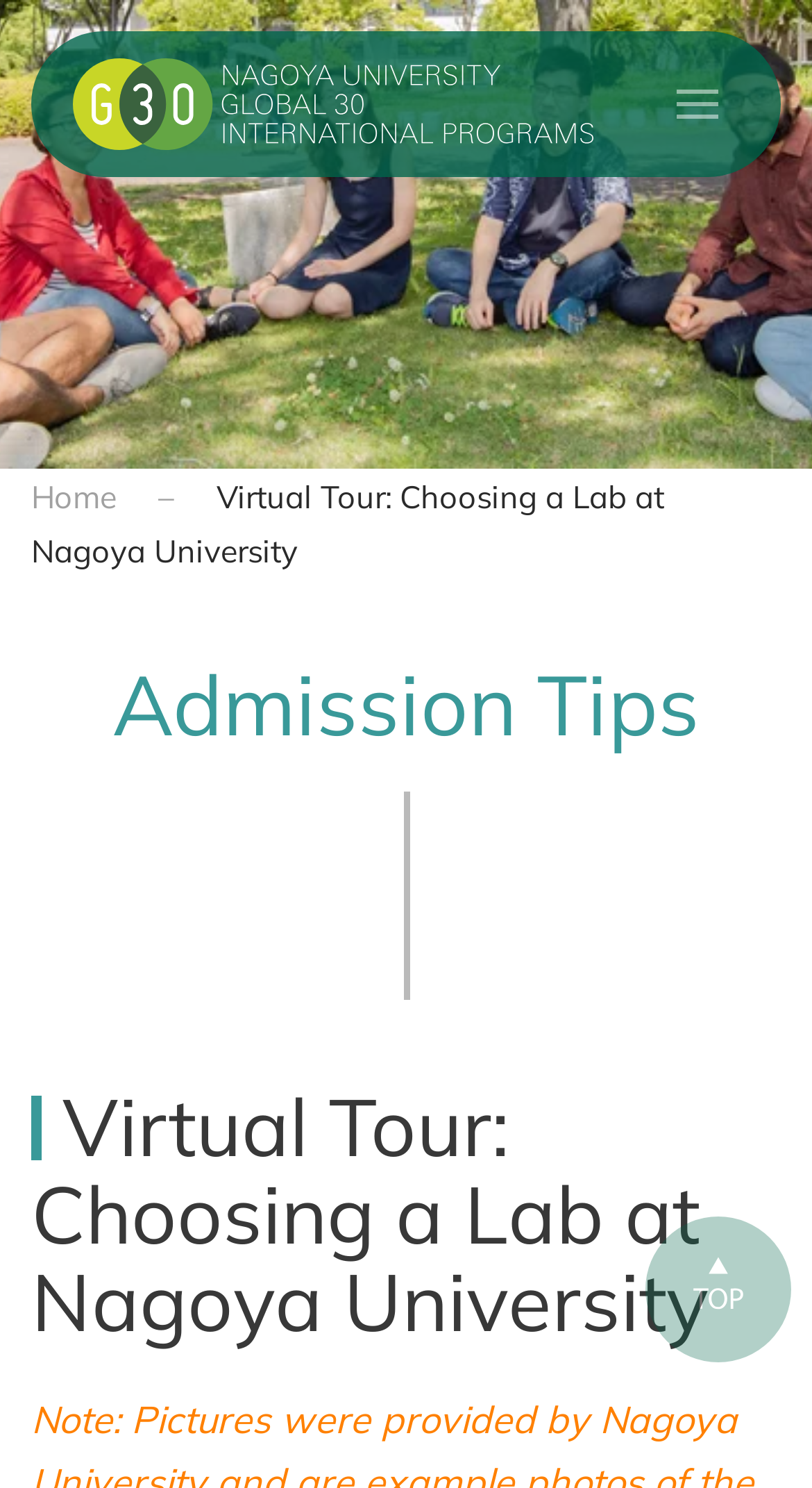Using the given element description, provide the bounding box coordinates (top-left x, top-left y, bottom-right x, bottom-right y) for the corresponding UI element in the screenshot: aria-label="Back to home"

[0.038, 0.021, 0.731, 0.119]